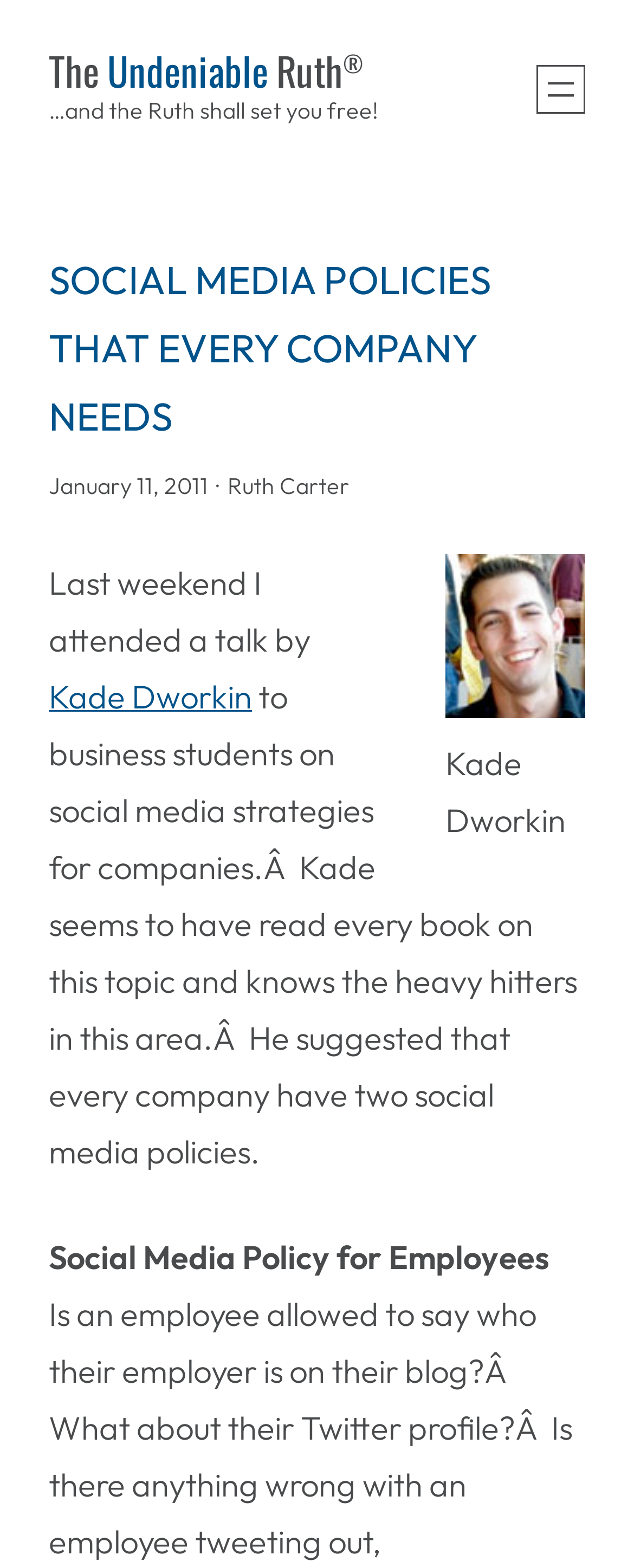What is the name of the author of the article?
Respond to the question with a well-detailed and thorough answer.

I found the answer by reading the text that says 'Ruth Carter' near the date 'January 11, 2011'.